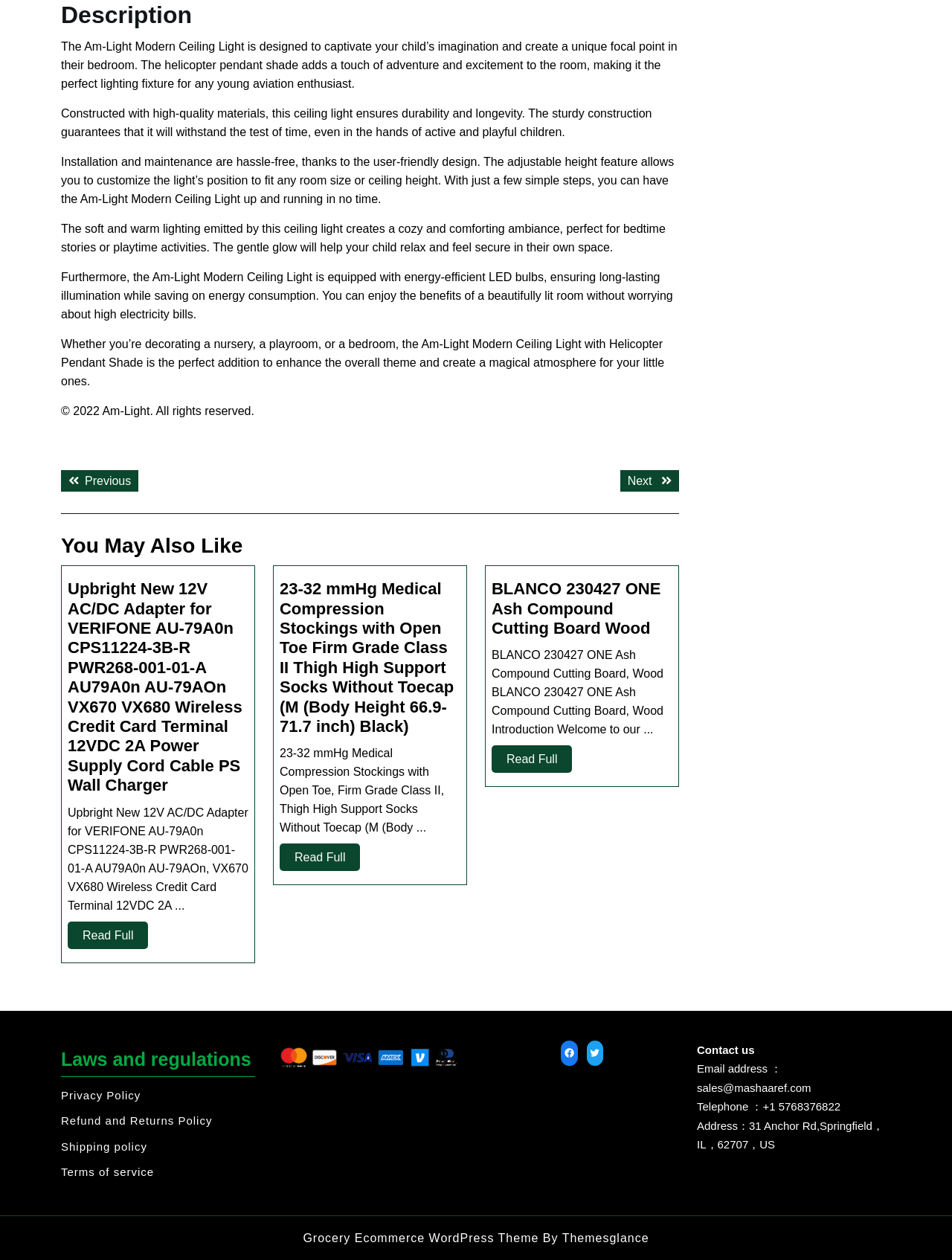What is the theme of the website?
Answer the question in a detailed and comprehensive manner.

The theme of the website can be found at the bottom of the webpage, which mentions 'Grocery Ecommerce WordPress Theme' as the theme used by the website.